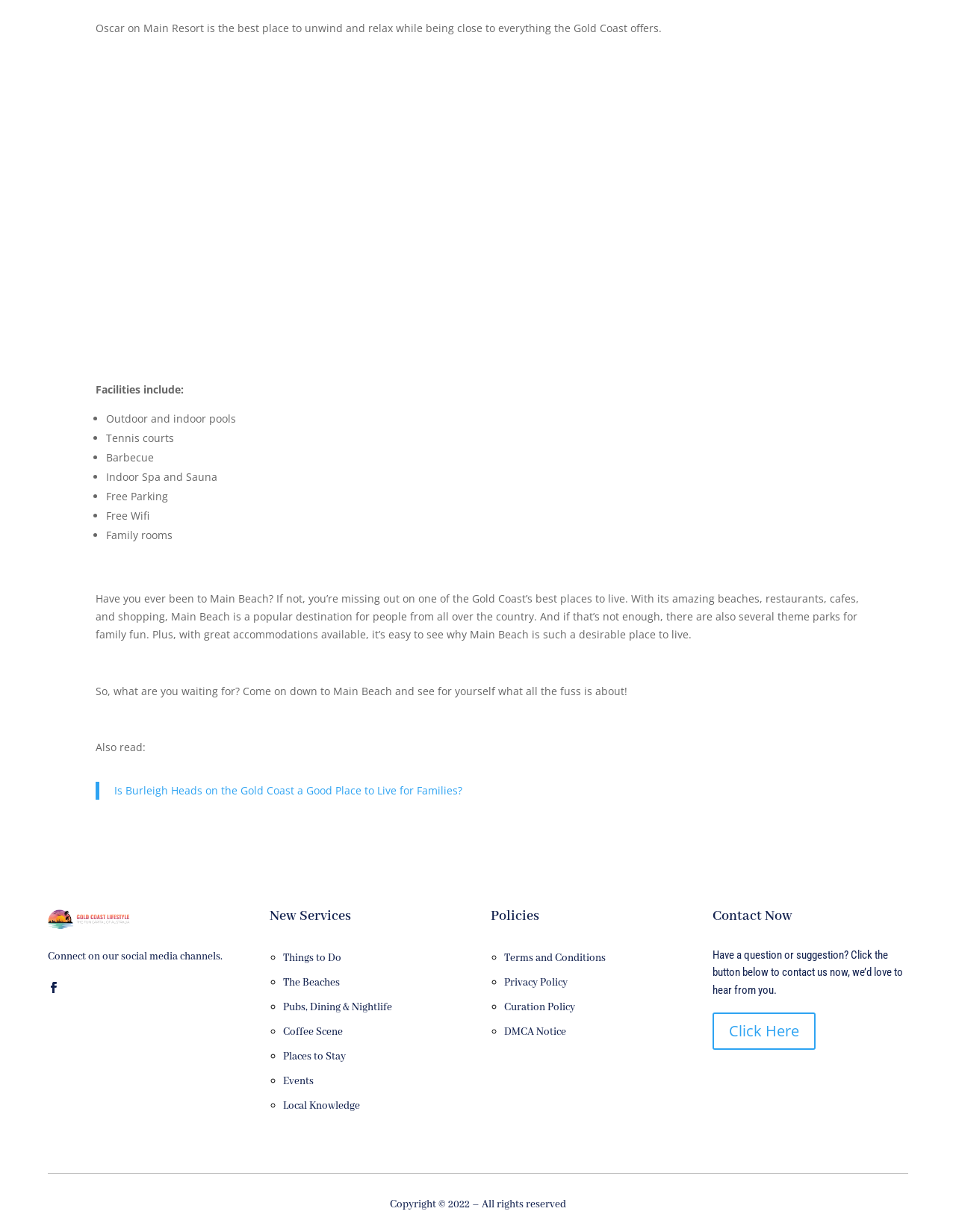Provide the bounding box coordinates of the section that needs to be clicked to accomplish the following instruction: "Contact us now by clicking the button."

[0.745, 0.822, 0.853, 0.852]